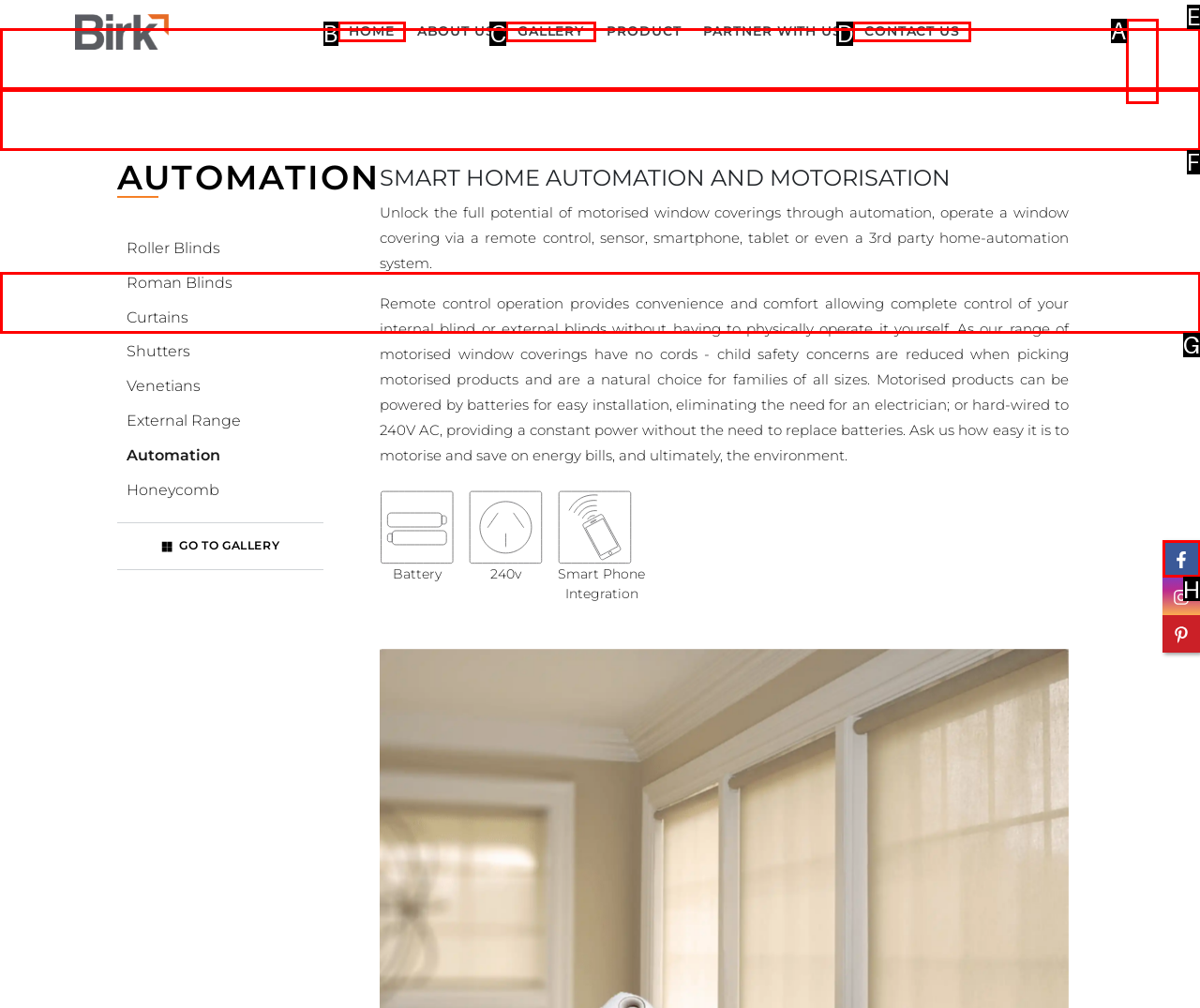Identify which HTML element should be clicked to fulfill this instruction: Click the Facebook link Reply with the correct option's letter.

H